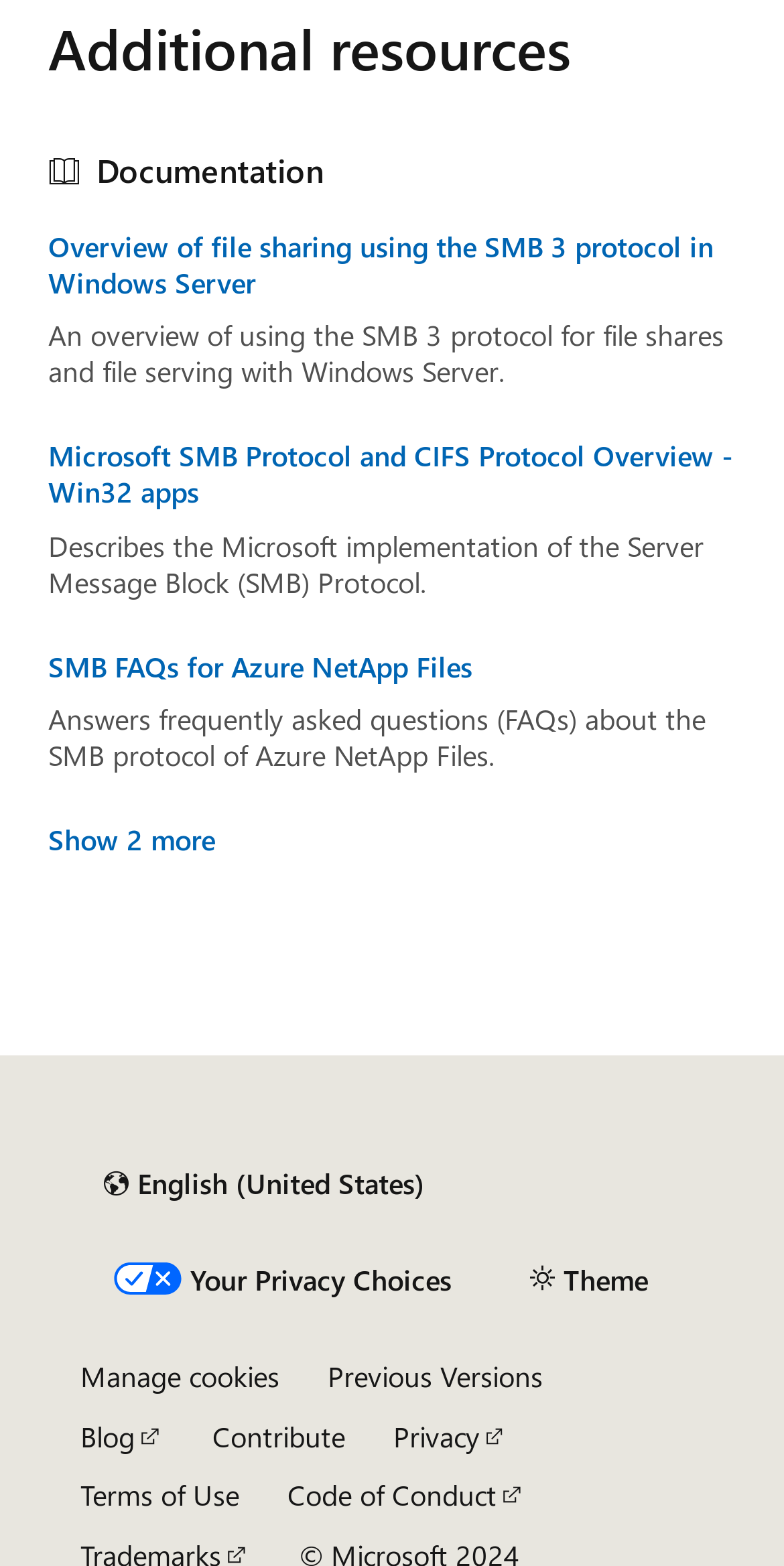Identify the bounding box coordinates for the element that needs to be clicked to fulfill this instruction: "Click on 'Overview of file sharing using the SMB 3 protocol in Windows Server'". Provide the coordinates in the format of four float numbers between 0 and 1: [left, top, right, bottom].

[0.062, 0.146, 0.938, 0.192]